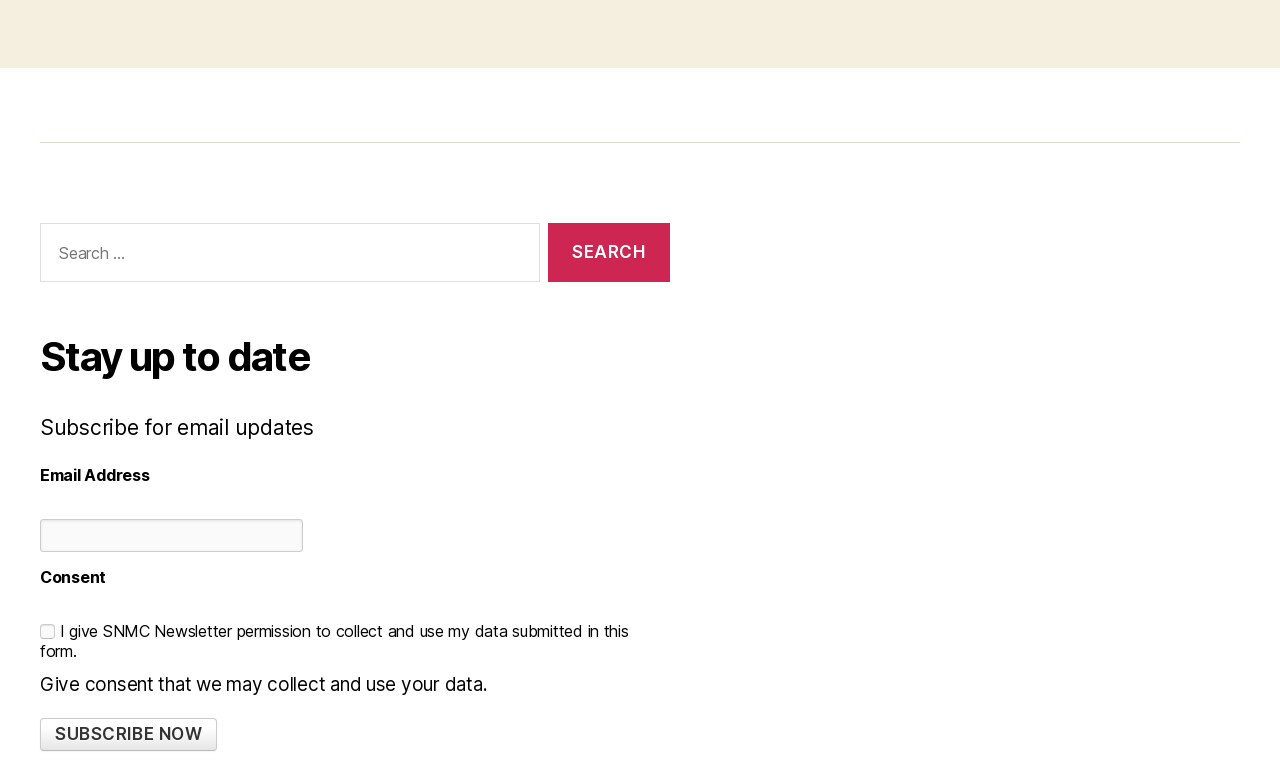Using the information from the screenshot, answer the following question thoroughly:
What is the topic of the newsletter?

The newsletter is related to SNMC, as indicated by the text 'I give SNMC Newsletter permission to collect and use my data submitted in this form.' This suggests that the newsletter is published by SNMC and is related to their activities or services.